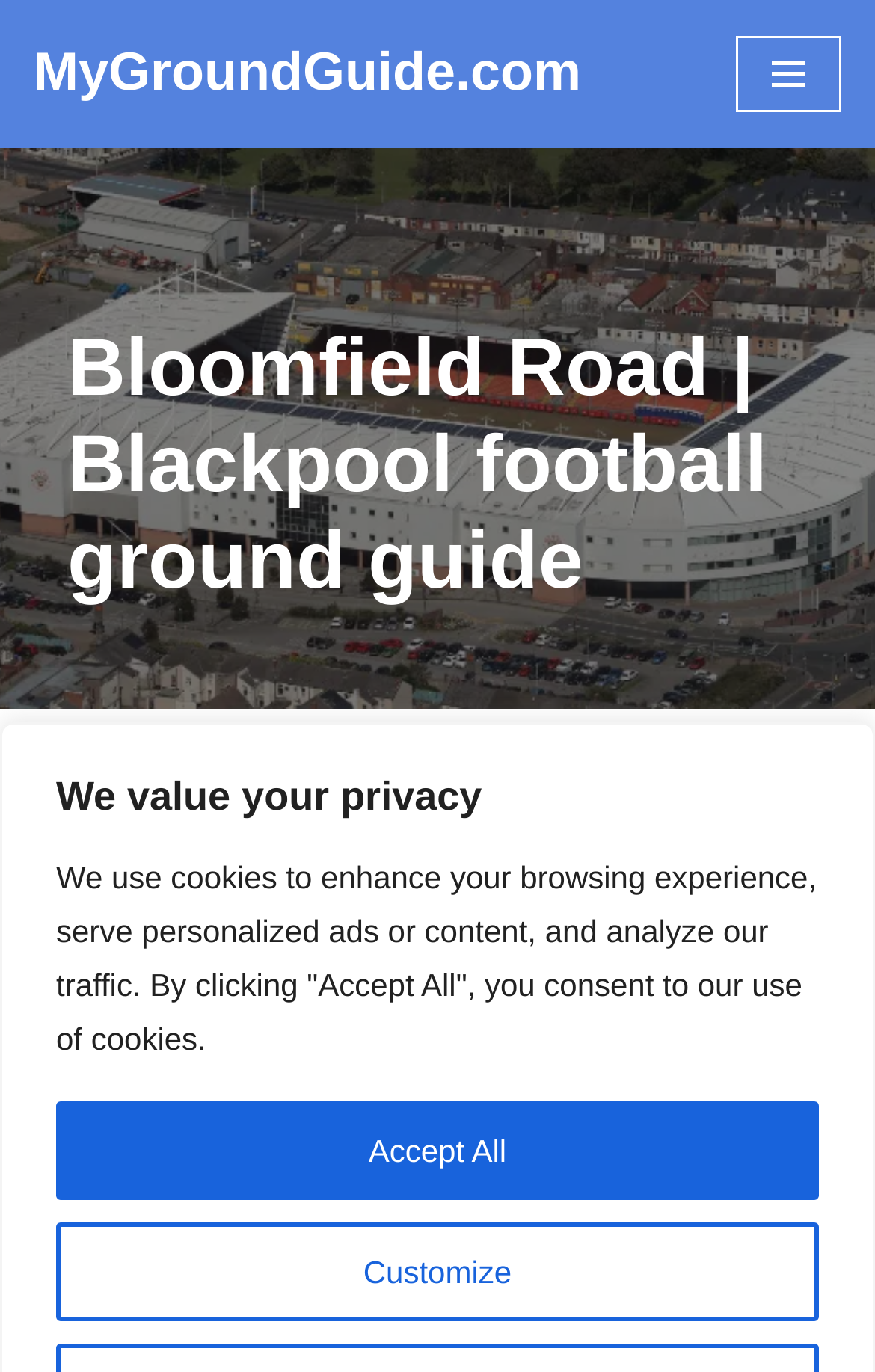What is the name of the football stadium?
Answer the question with a single word or phrase, referring to the image.

Bloomfield Road